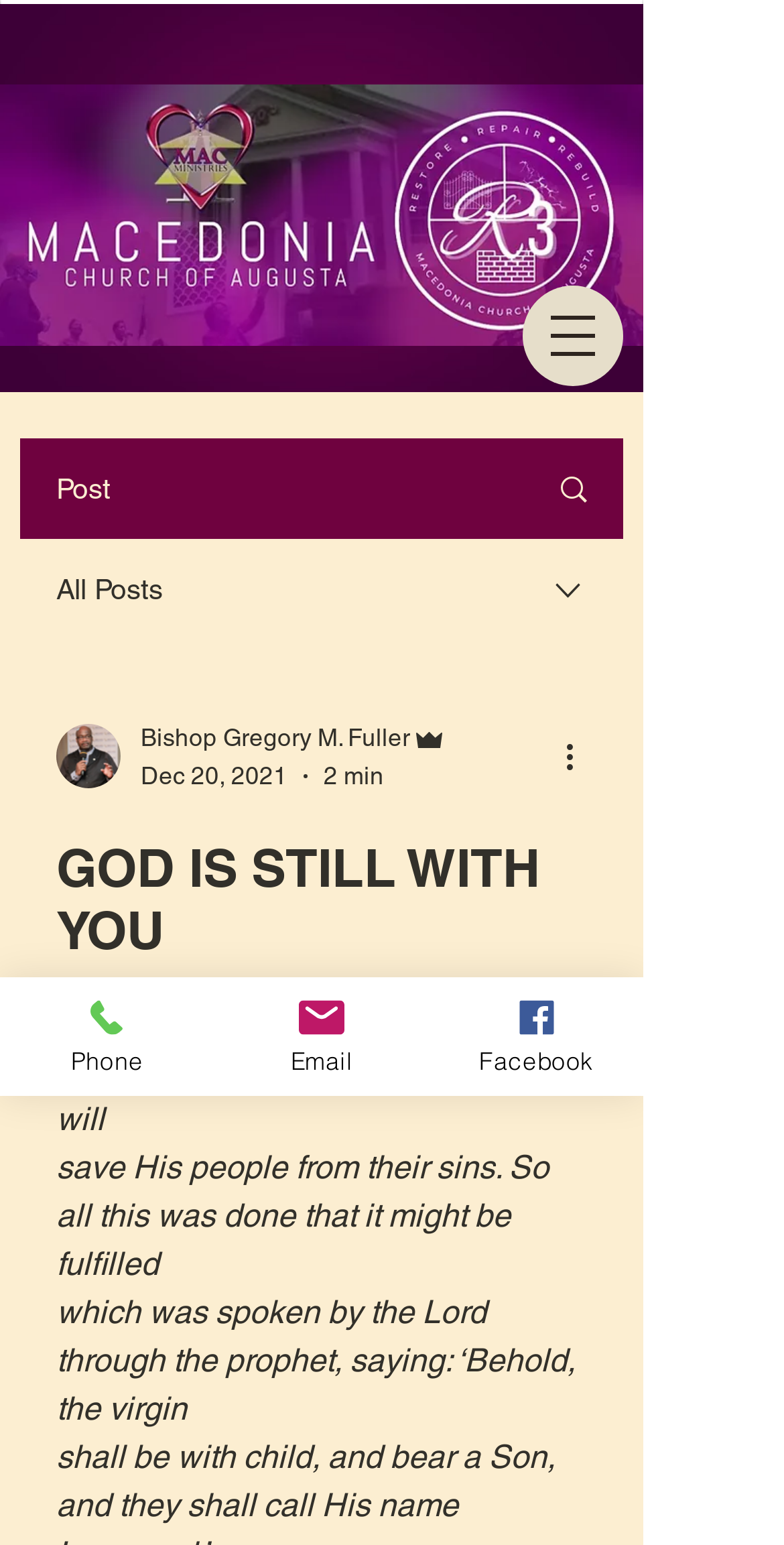How many social media links are there?
Kindly give a detailed and elaborate answer to the question.

I counted the number of social media links by looking at the links at the bottom of the page. I found one link to Facebook, which is the only social media link on the page.